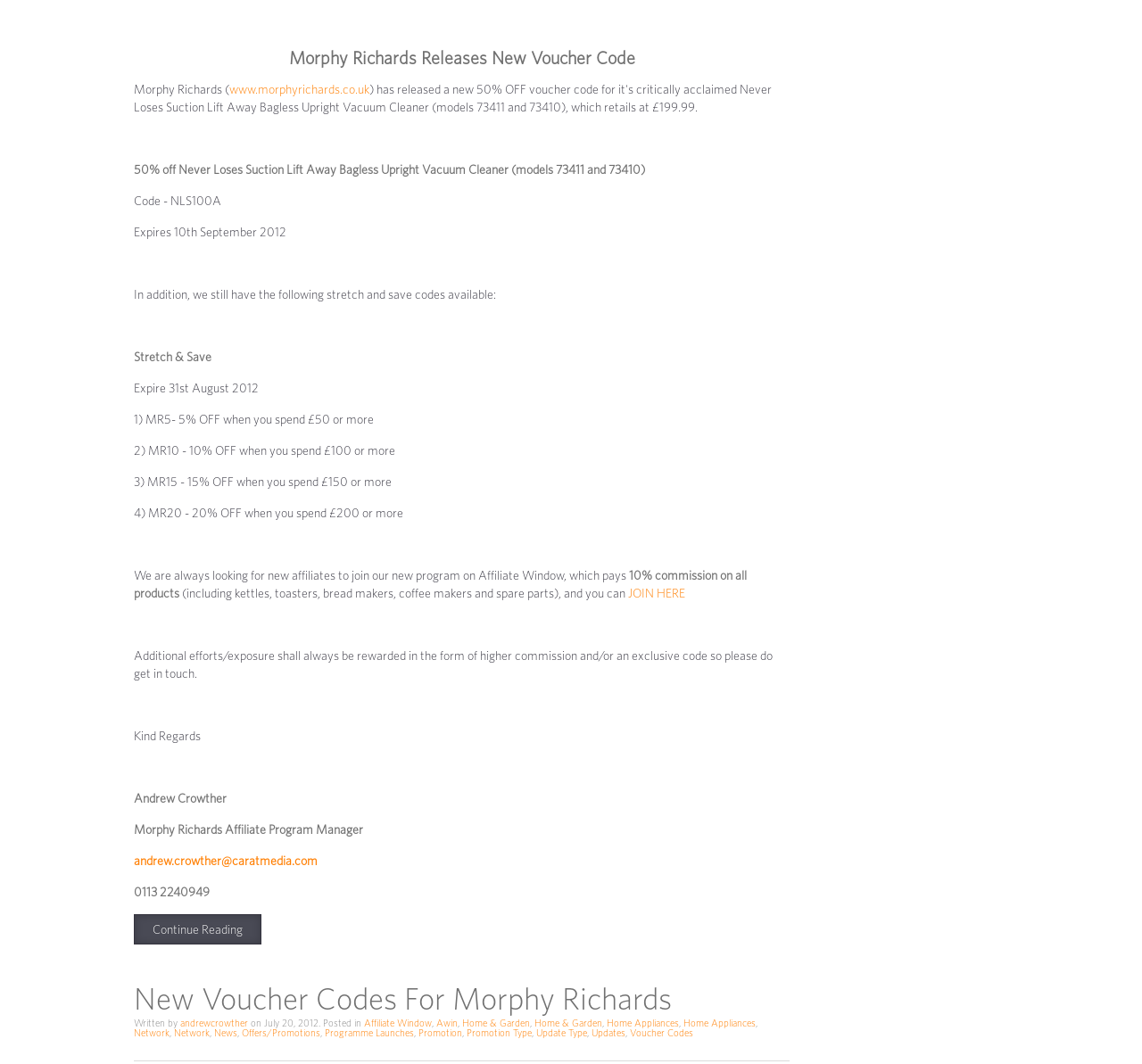What is the discount for spending £150 or more?
Relying on the image, give a concise answer in one word or a brief phrase.

15% OFF